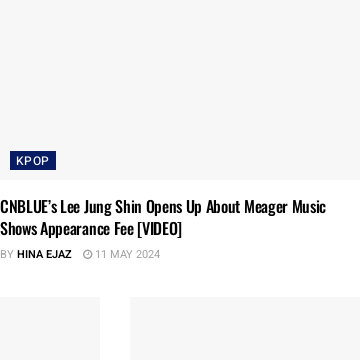Examine the image and give a thorough answer to the following question:
What is the category of the article?

The article is categorized under KPOP, which is a genre of music that the article is related to, as it discusses Lee Jung Shin, a member of the popular band CNBLUE, and his thoughts on music show appearance fees.